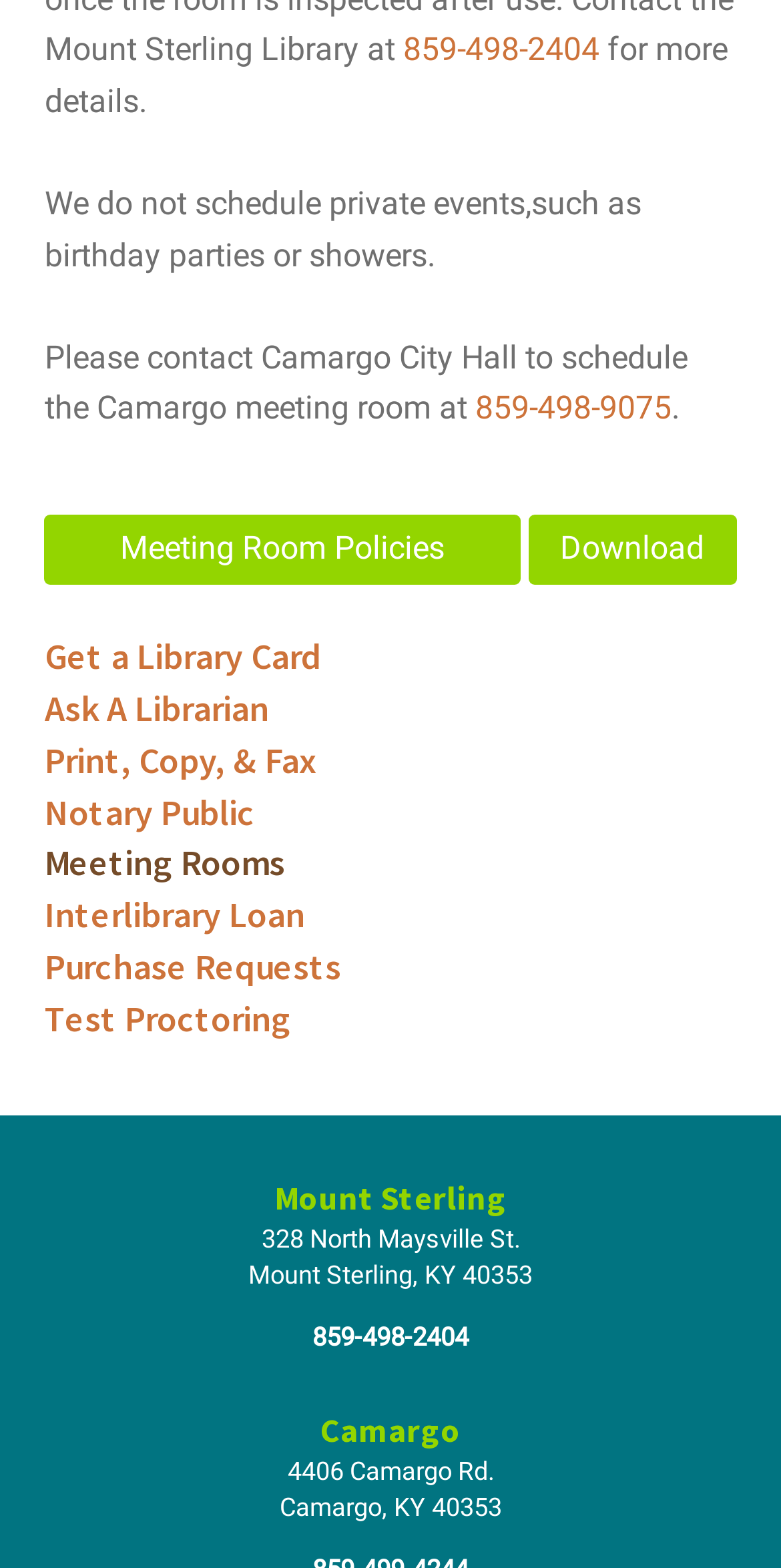Can you specify the bounding box coordinates of the area that needs to be clicked to fulfill the following instruction: "Download the meeting room policy"?

[0.676, 0.329, 0.943, 0.373]